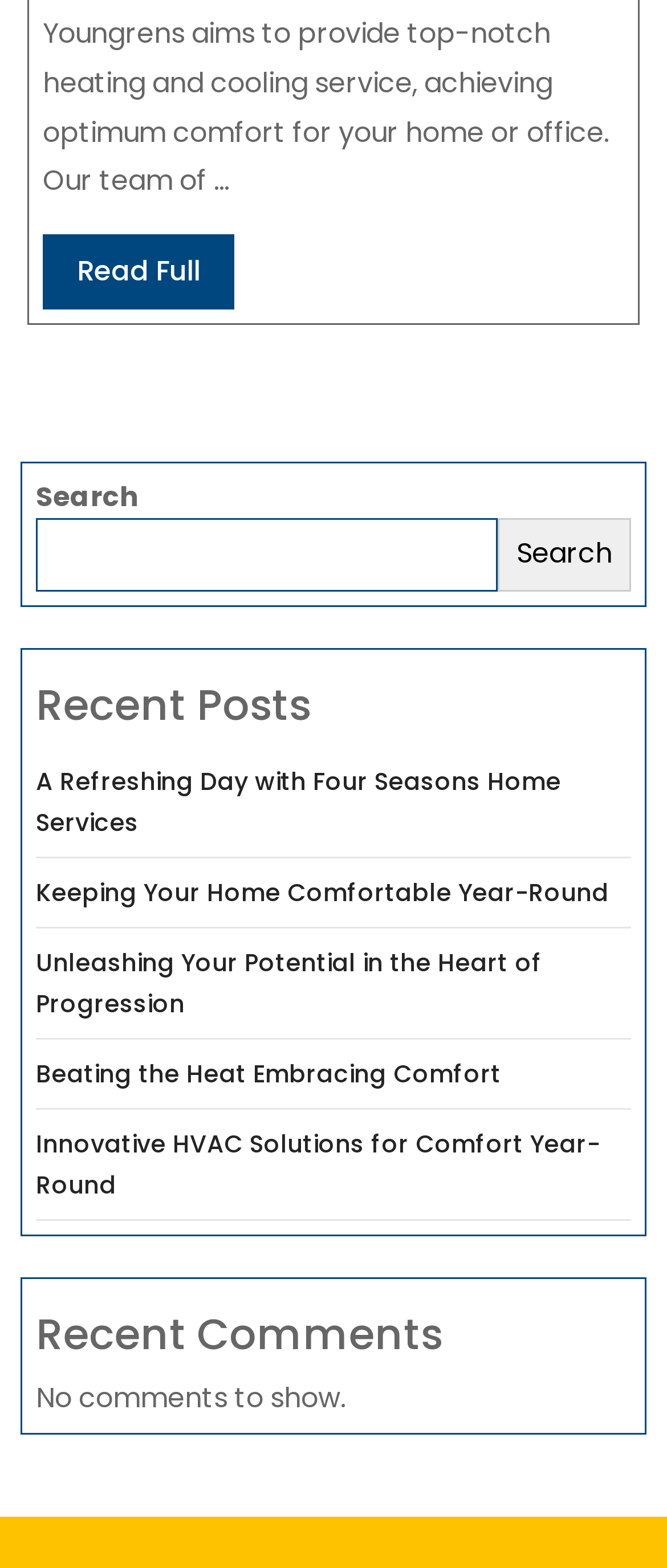Please specify the bounding box coordinates of the area that should be clicked to accomplish the following instruction: "View recent comments". The coordinates should consist of four float numbers between 0 and 1, i.e., [left, top, right, bottom].

[0.054, 0.825, 0.946, 0.879]